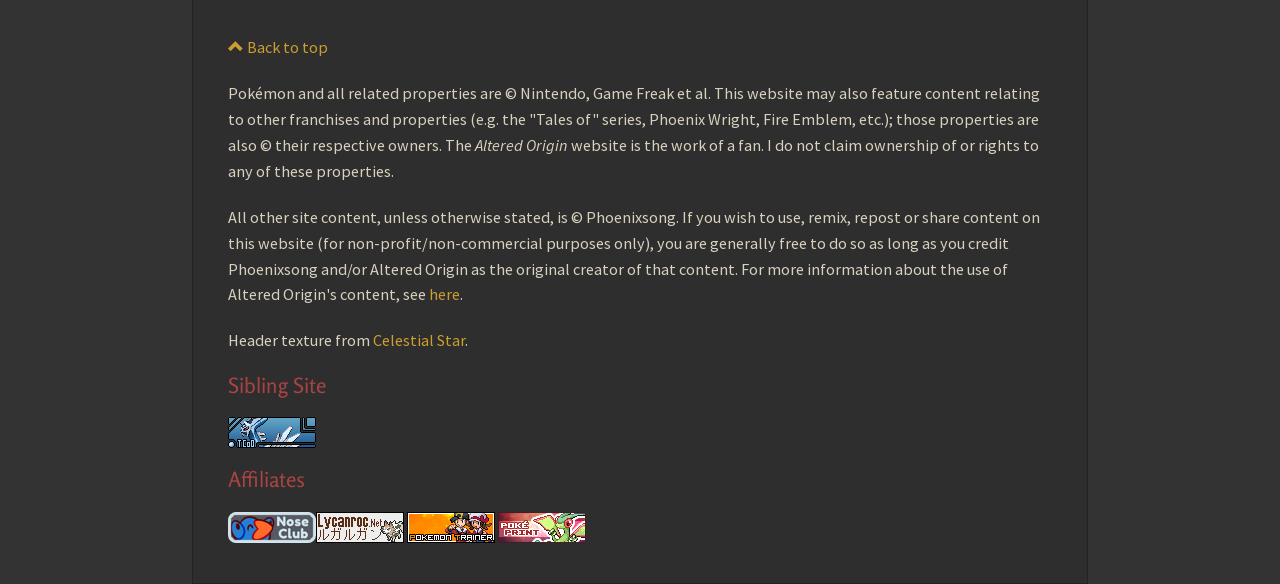Respond to the question below with a concise word or phrase:
What is the copyright notice about?

Pokémon and related properties